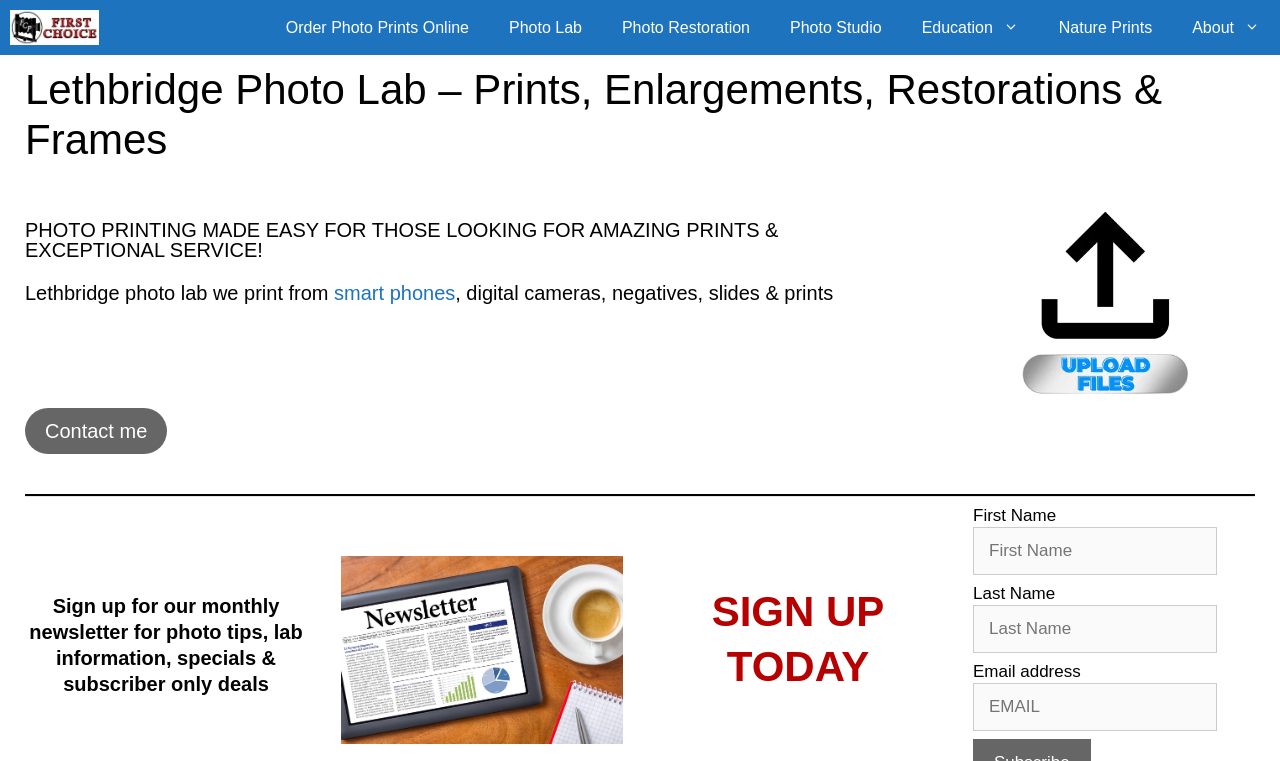Identify and extract the main heading of the webpage.

Lethbridge Photo Lab – Prints, Enlargements, Restorations & Frames